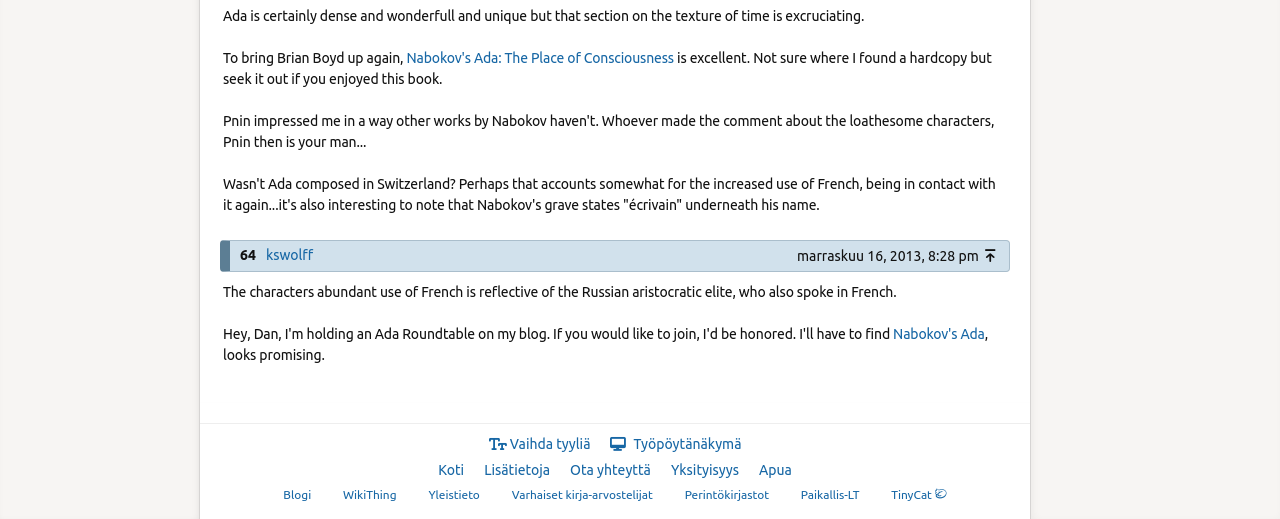Identify the bounding box coordinates necessary to click and complete the given instruction: "Click on the link 'Nabokov's Ada'".

[0.698, 0.628, 0.769, 0.658]